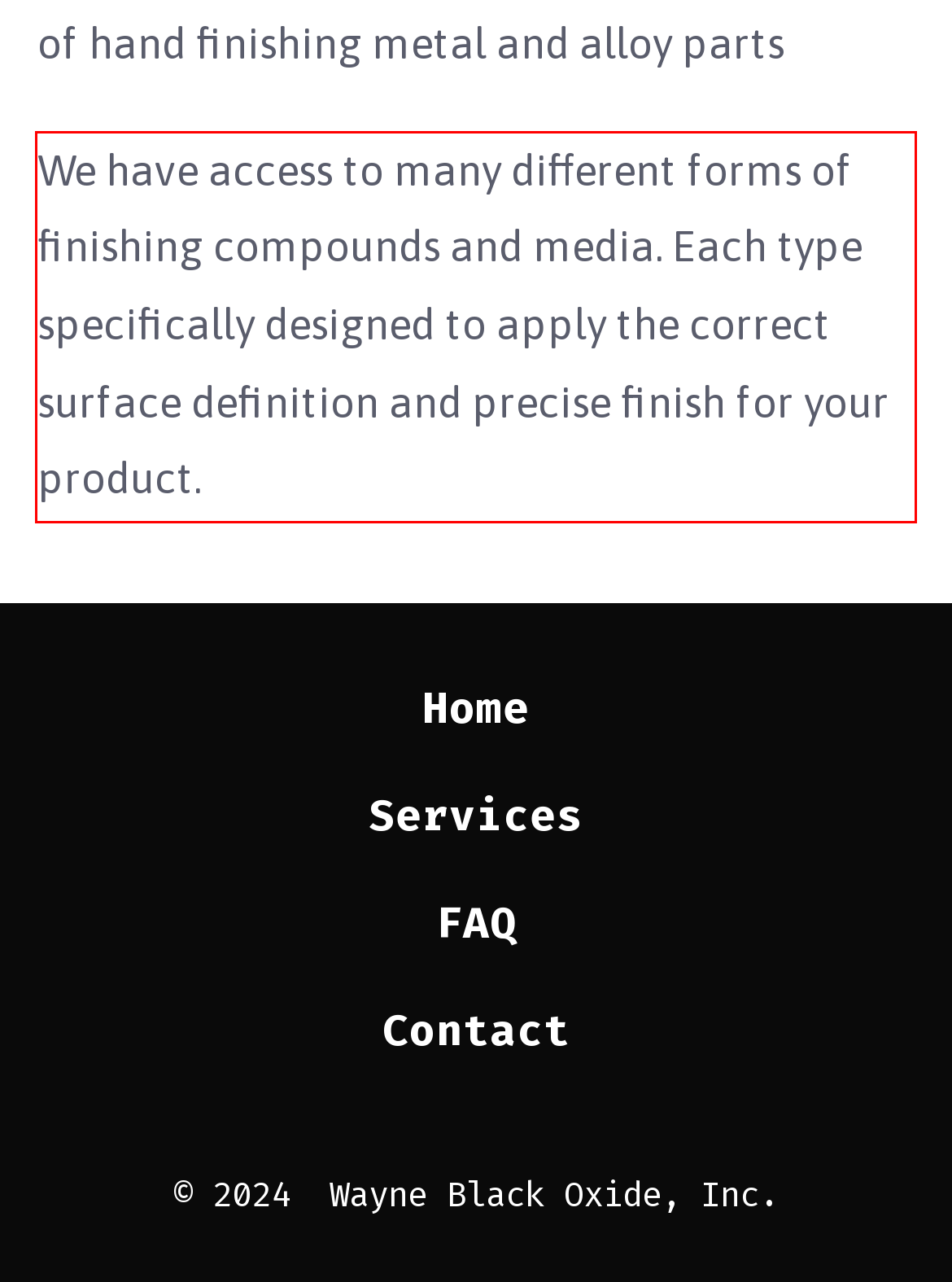Please analyze the screenshot of a webpage and extract the text content within the red bounding box using OCR.

We have access to many different forms of finishing compounds and media. Each type specifically designed to apply the correct surface definition and precise finish for your product.